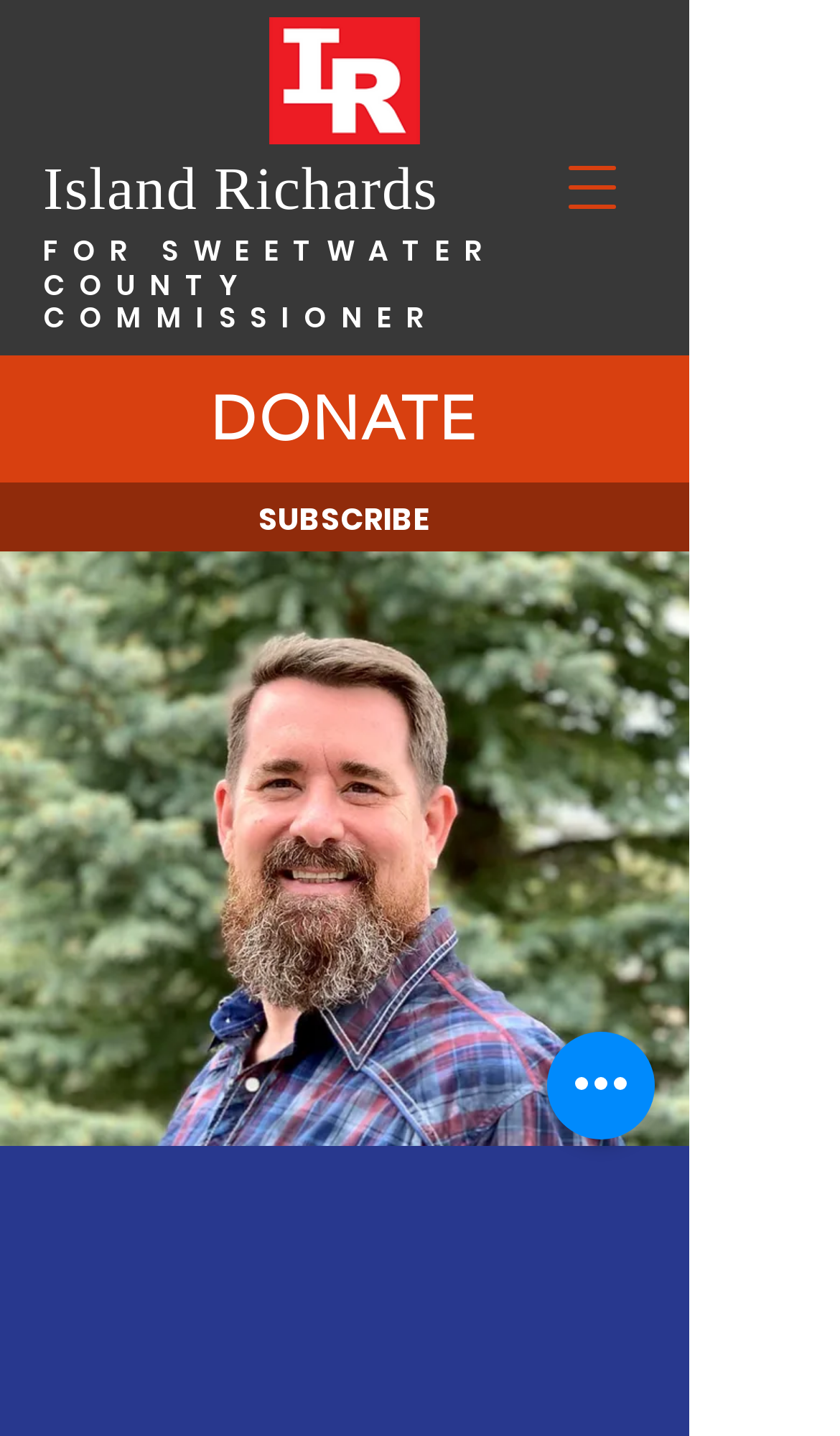Identify the bounding box of the UI element that matches this description: "FOR SWEETWATER COUNTY COMMISSIONER".

[0.051, 0.16, 0.59, 0.236]